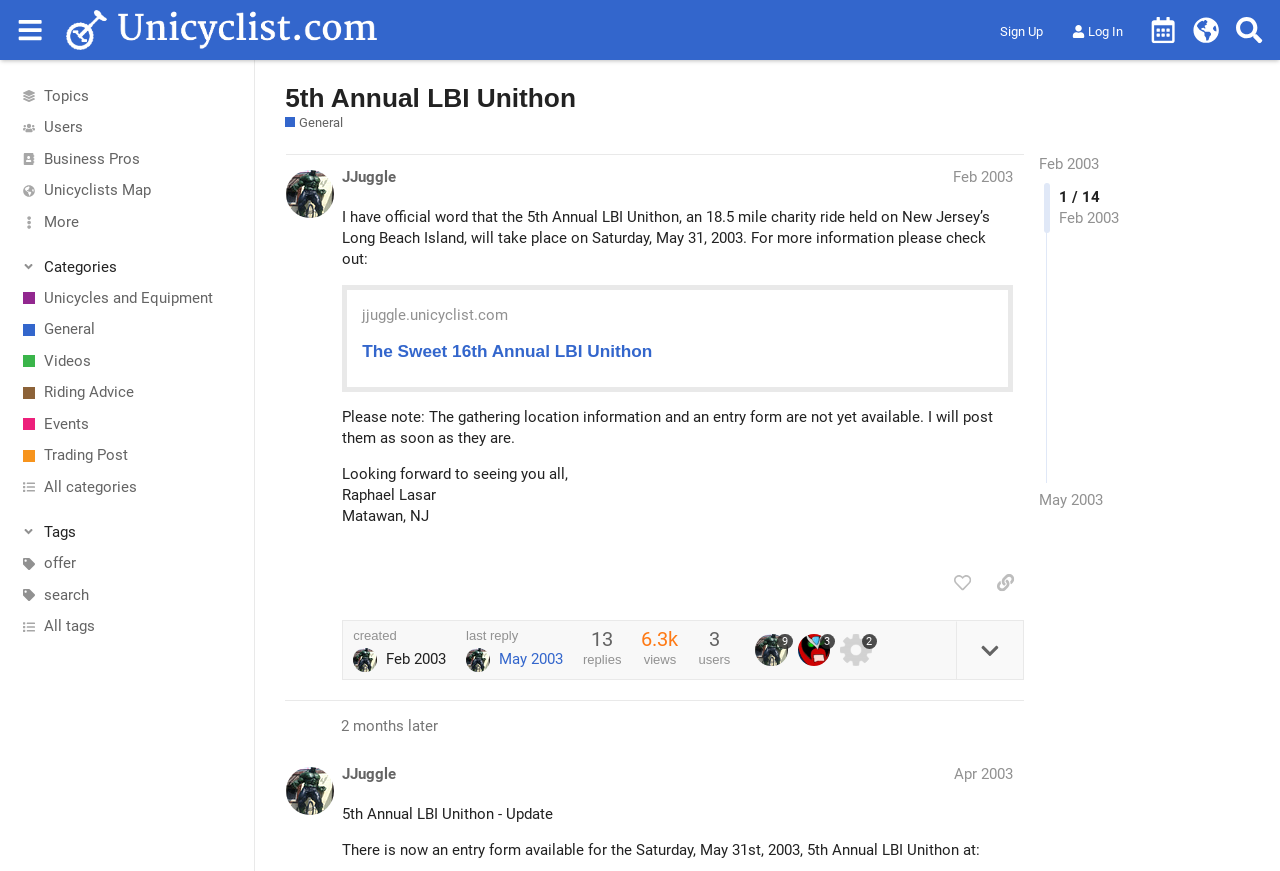Please find the bounding box for the following UI element description. Provide the coordinates in (top-left x, top-left y, bottom-right x, bottom-right y) format, with values between 0 and 1: Unicycles and Equipment

[0.0, 0.324, 0.199, 0.361]